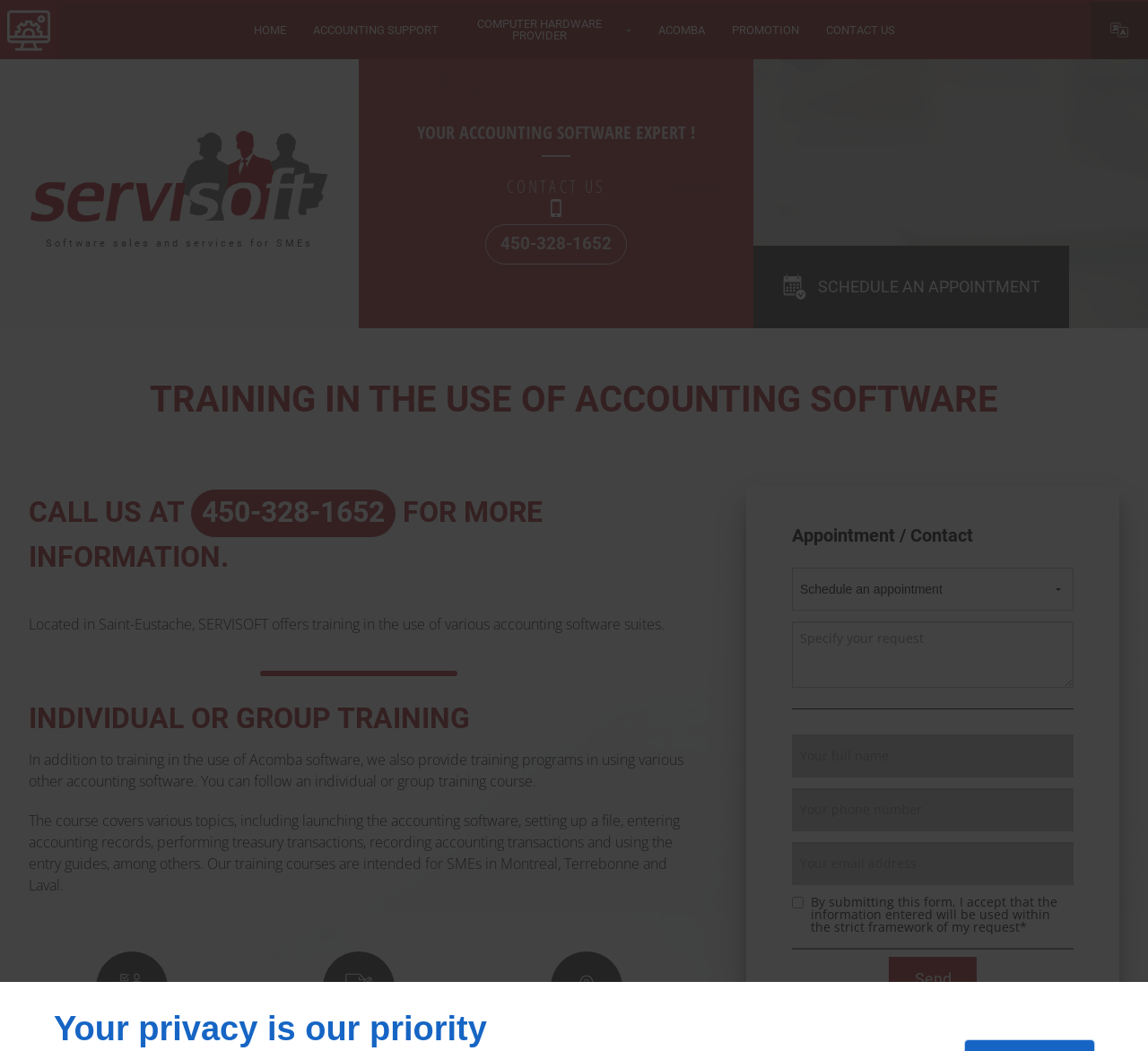Provide a one-word or brief phrase answer to the question:
What is the priority of Servisoft?

Your privacy